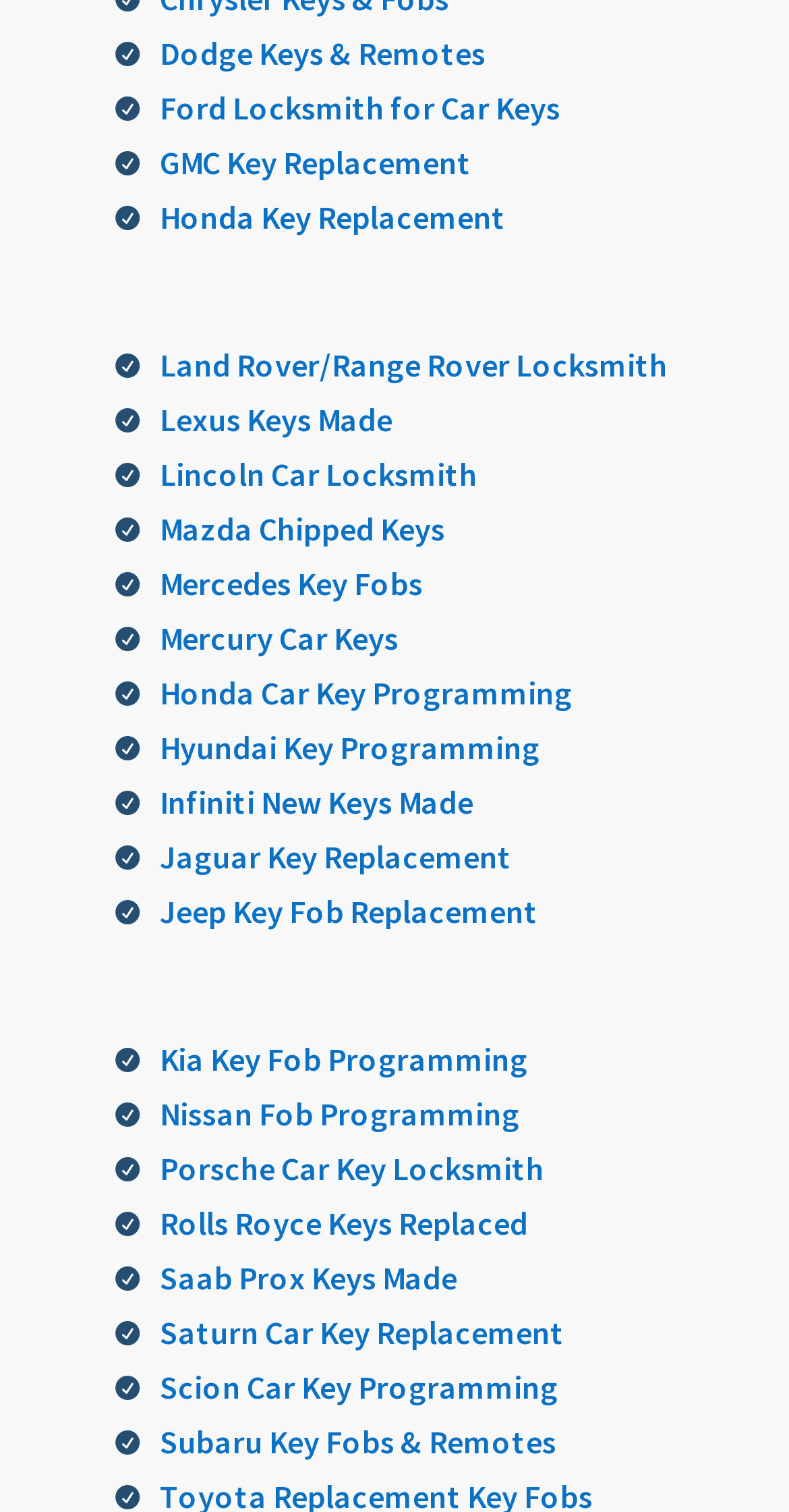Please find the bounding box coordinates of the element's region to be clicked to carry out this instruction: "Learn about Land Rover/Range Rover Locksmith".

[0.203, 0.227, 0.846, 0.254]